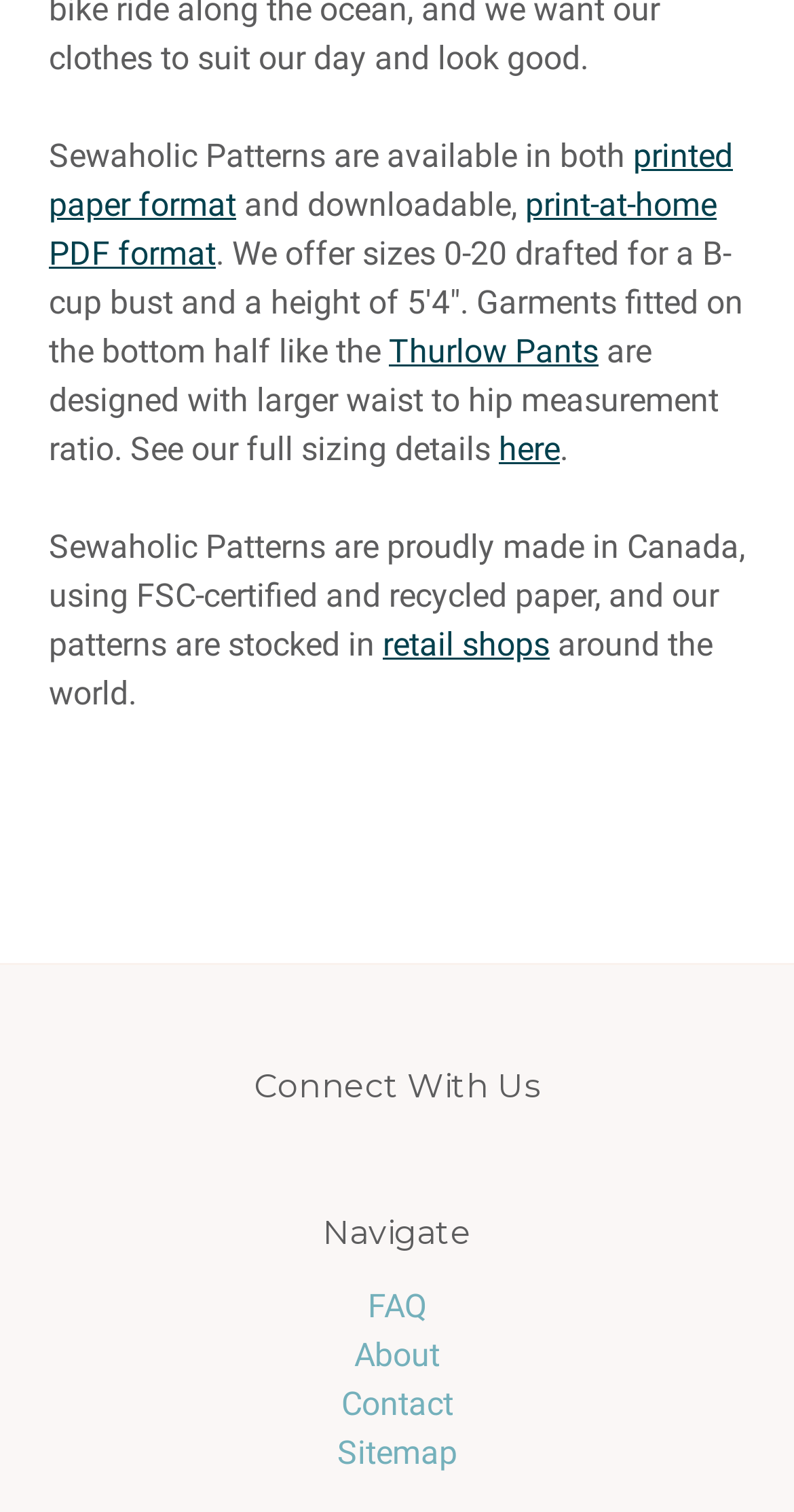What is the section title above the links FAQ, About, Contact, and Sitemap?
Using the image as a reference, answer the question in detail.

The section title above the links FAQ, About, Contact, and Sitemap is 'Navigate', which is a heading element on the webpage.